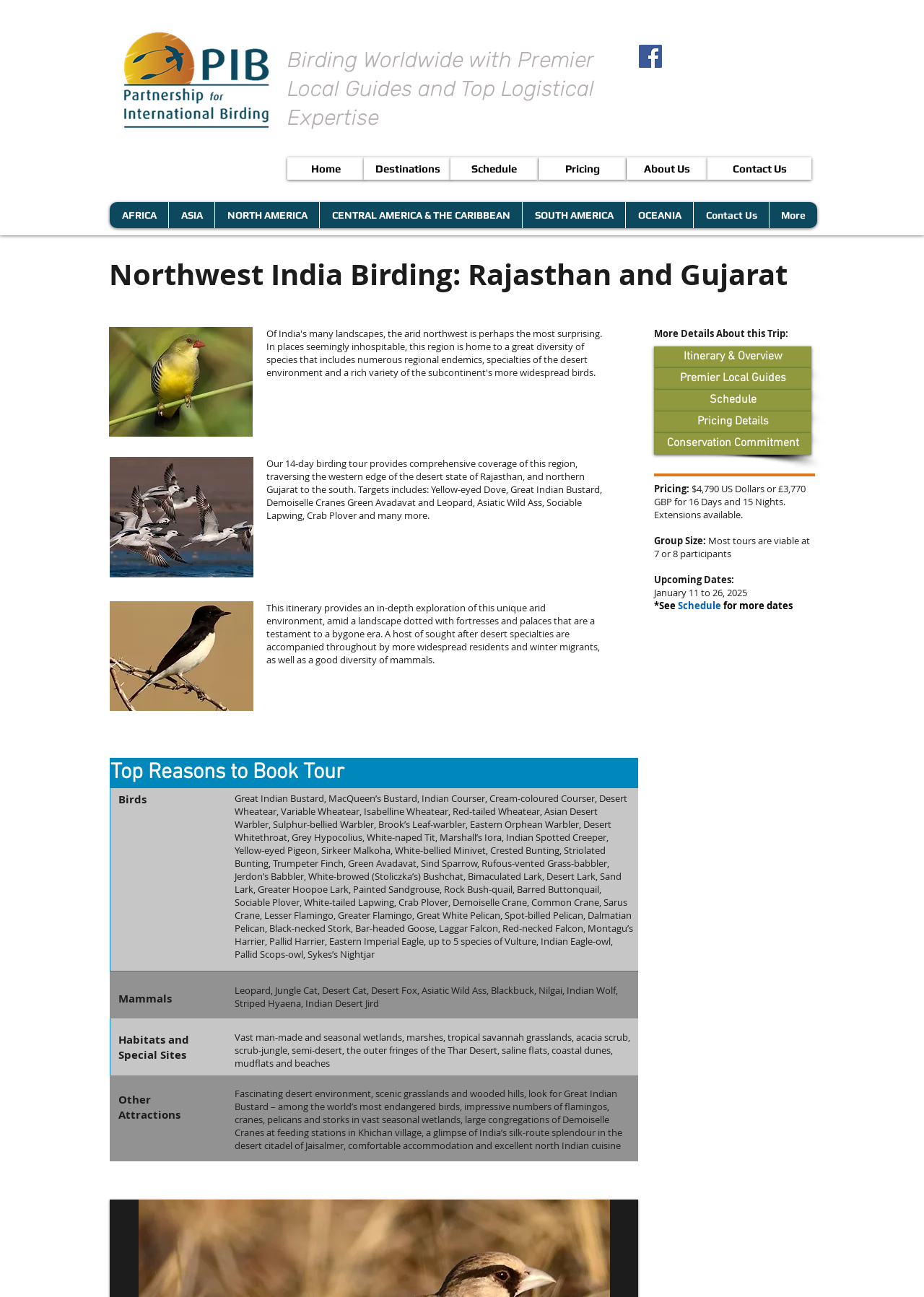Can you find the bounding box coordinates of the area I should click to execute the following instruction: "View the 'Birding Worldwide with Premier Local Guides and Top Logistical Expertise' heading"?

[0.311, 0.035, 0.67, 0.101]